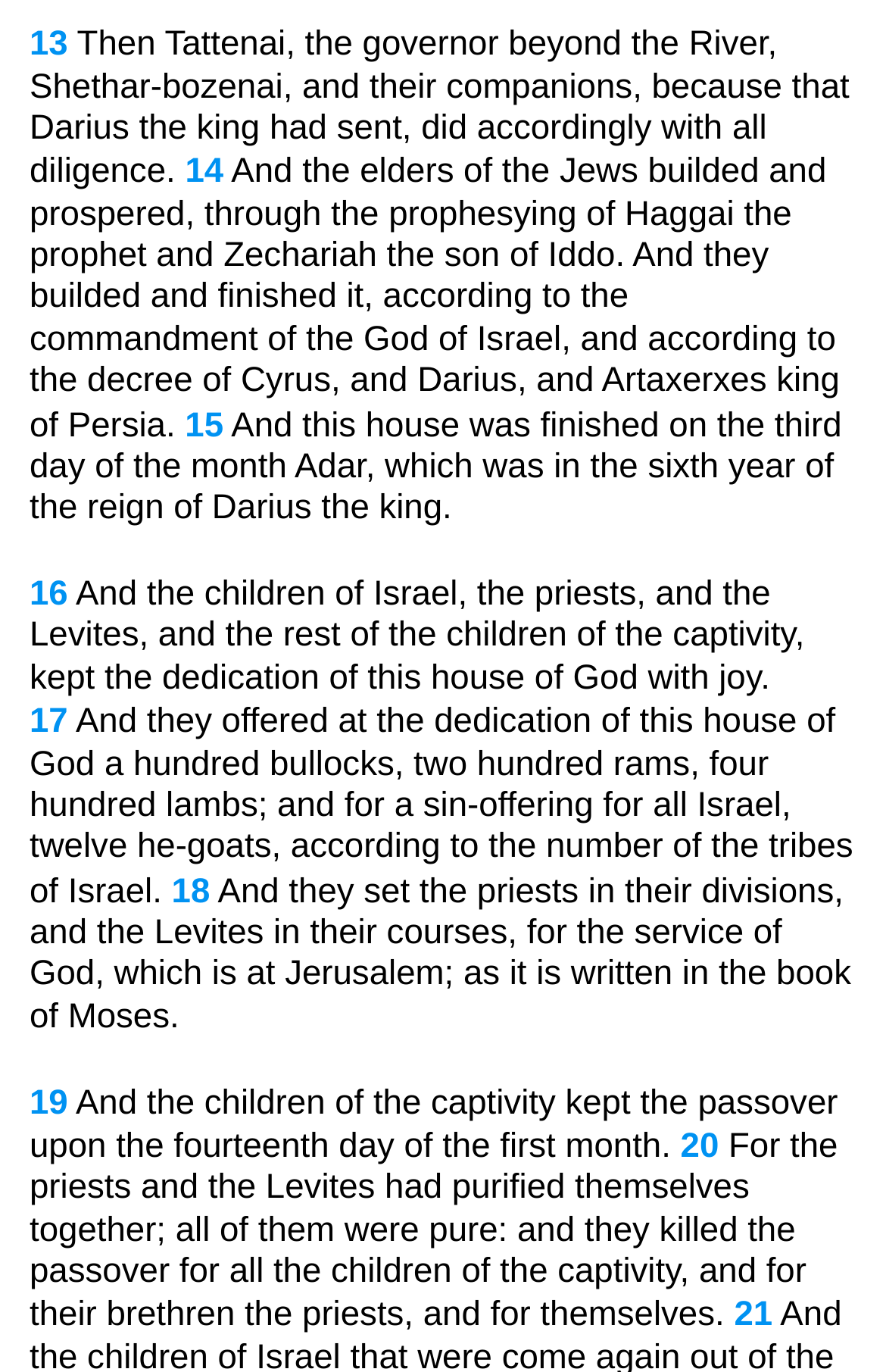Please find and report the bounding box coordinates of the element to click in order to perform the following action: "Follow the link to verse 16". The coordinates should be expressed as four float numbers between 0 and 1, in the format [left, top, right, bottom].

[0.033, 0.419, 0.077, 0.446]